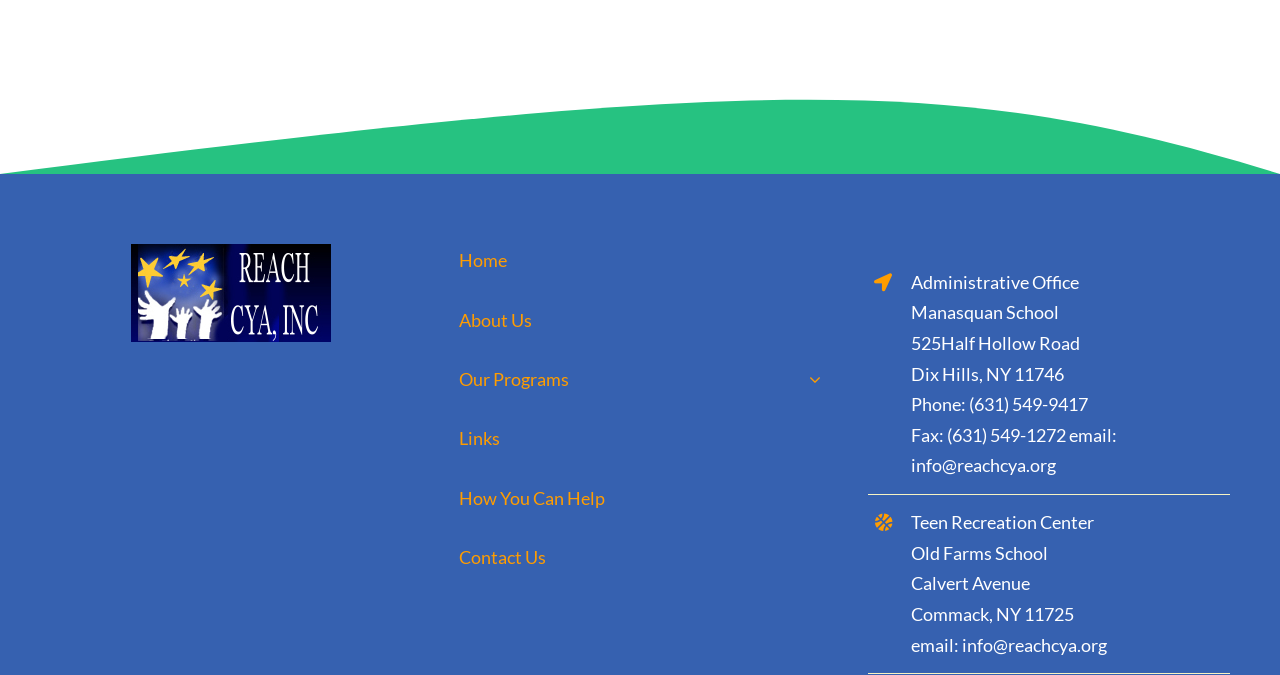How many locations are listed on the webpage?
Examine the image closely and answer the question with as much detail as possible.

There are two locations listed on the webpage, which can be identified by the addresses and phone numbers provided. The first location is the Administrative Office at 525 Half Hollow Road, Dix Hills, NY 11746, and the second location is the Teen Recreation Center at Calvert Avenue, Commack, NY 11725.